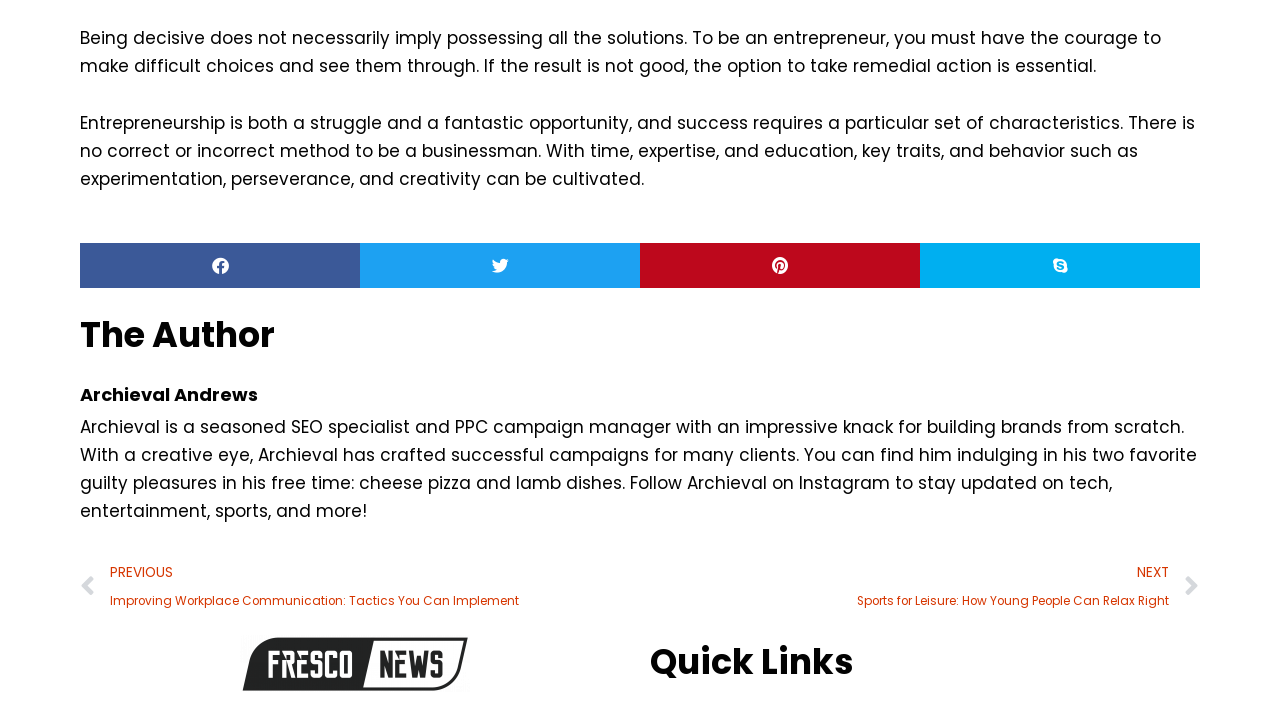Determine the bounding box coordinates of the clickable element to achieve the following action: 'Read about the author'. Provide the coordinates as four float values between 0 and 1, formatted as [left, top, right, bottom].

[0.062, 0.436, 0.938, 0.511]